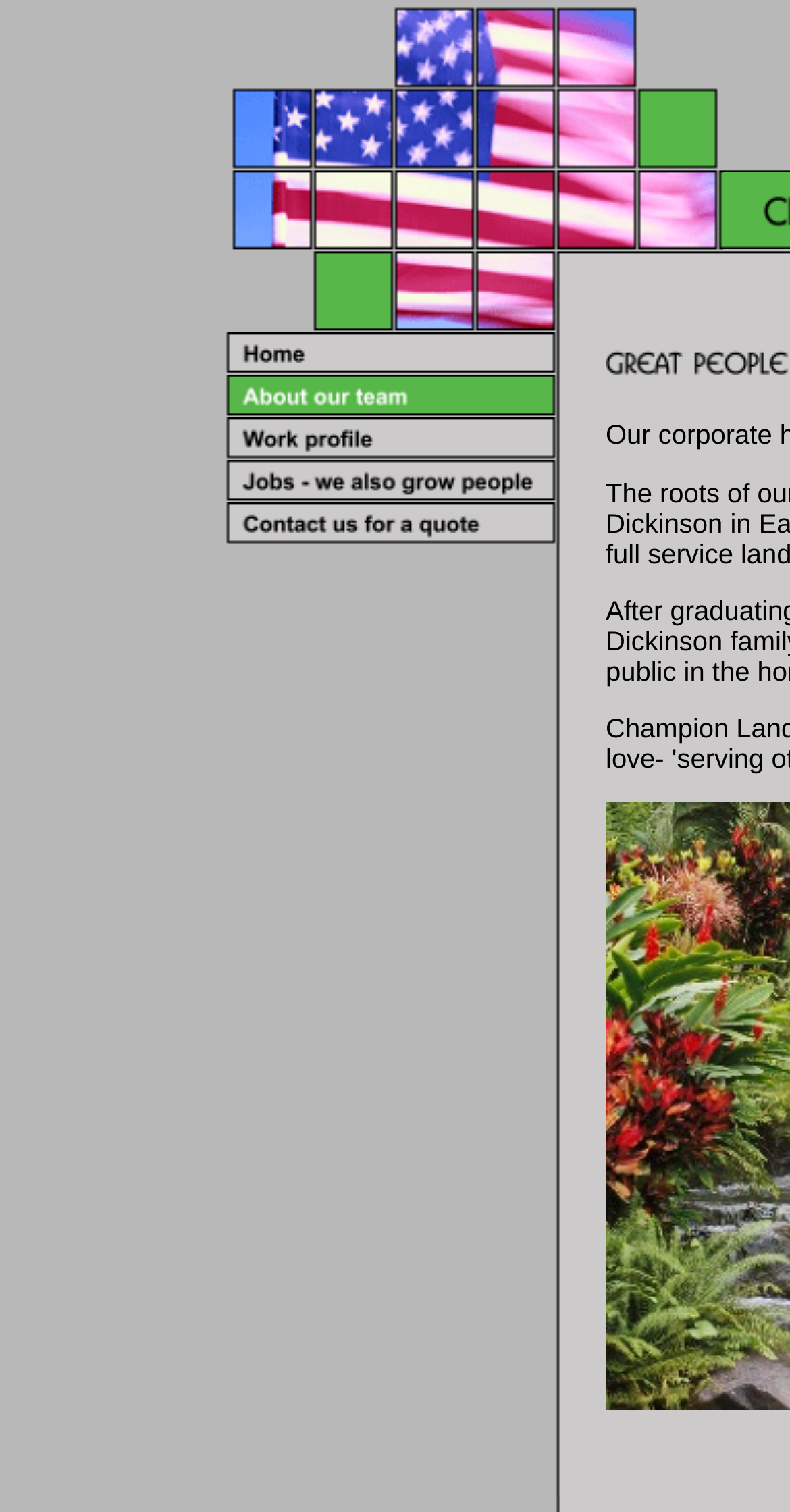Based on the element description Privacy Policy, identify the bounding box of the UI element in the given webpage screenshot. The coordinates should be in the format (top-left x, top-left y, bottom-right x, bottom-right y) and must be between 0 and 1.

None